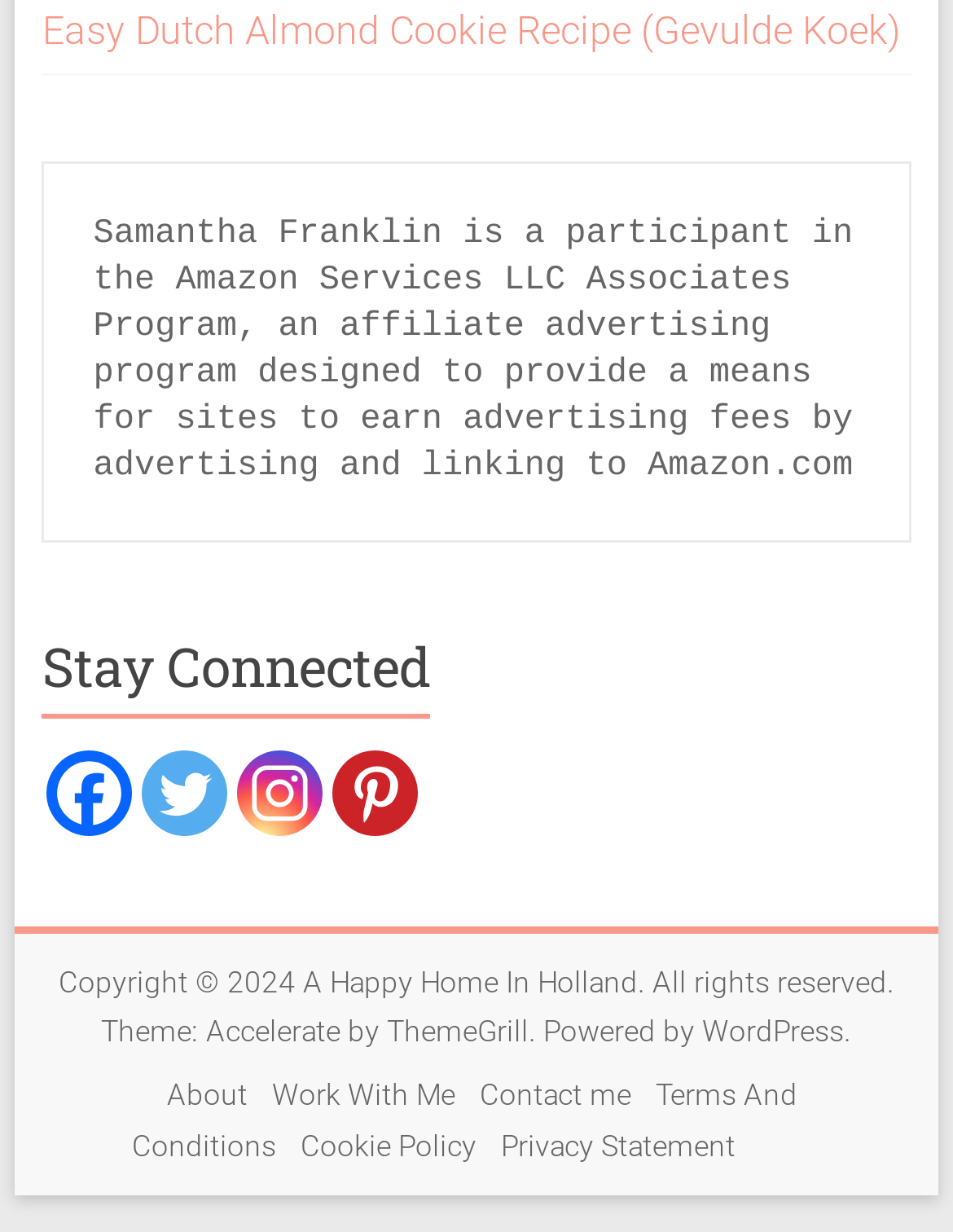Could you indicate the bounding box coordinates of the region to click in order to complete this instruction: "Visit the About page".

[0.163, 0.866, 0.273, 0.904]